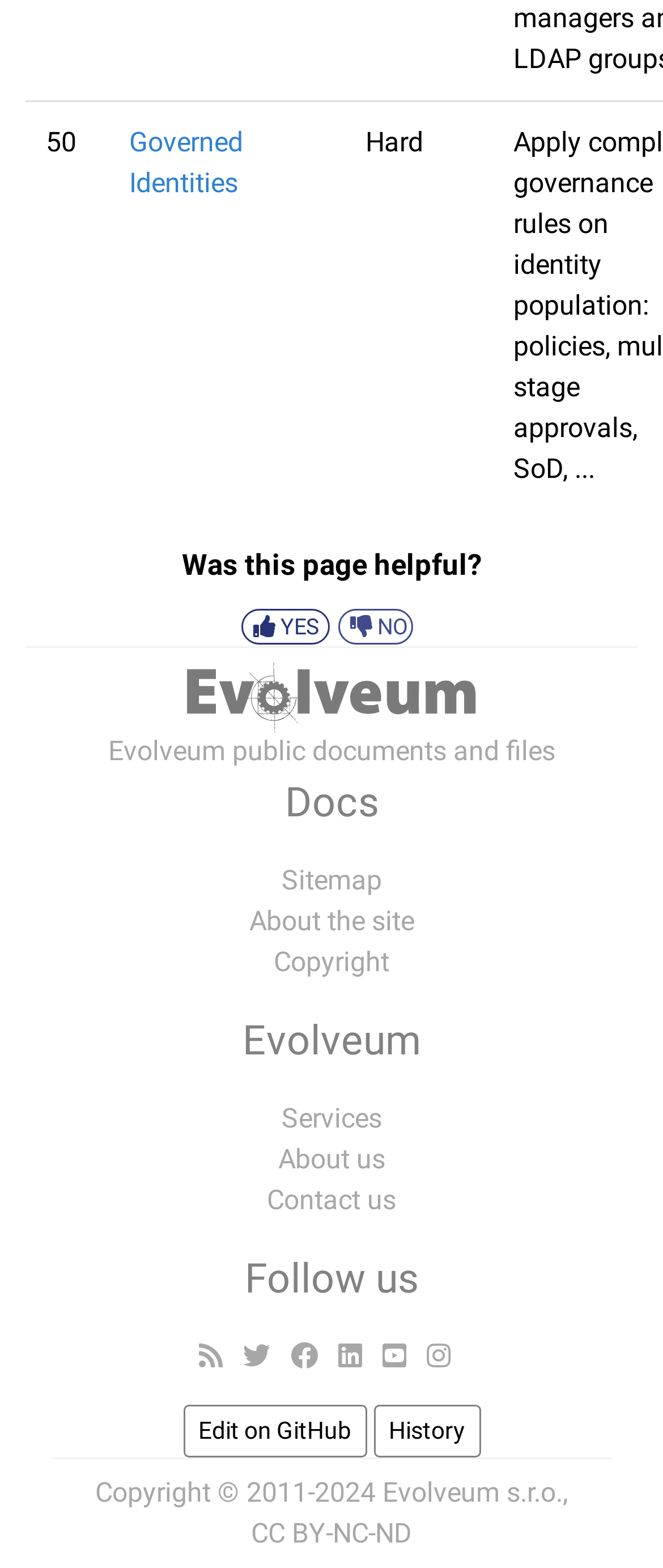Using the details in the image, give a detailed response to the question below:
What is the copyright information?

The copyright information can be found at the bottom of the webpage, where it is written as 'Copyright © 2011-2024 Evolveum s.r.o., CC BY-NC-ND' in a link element.